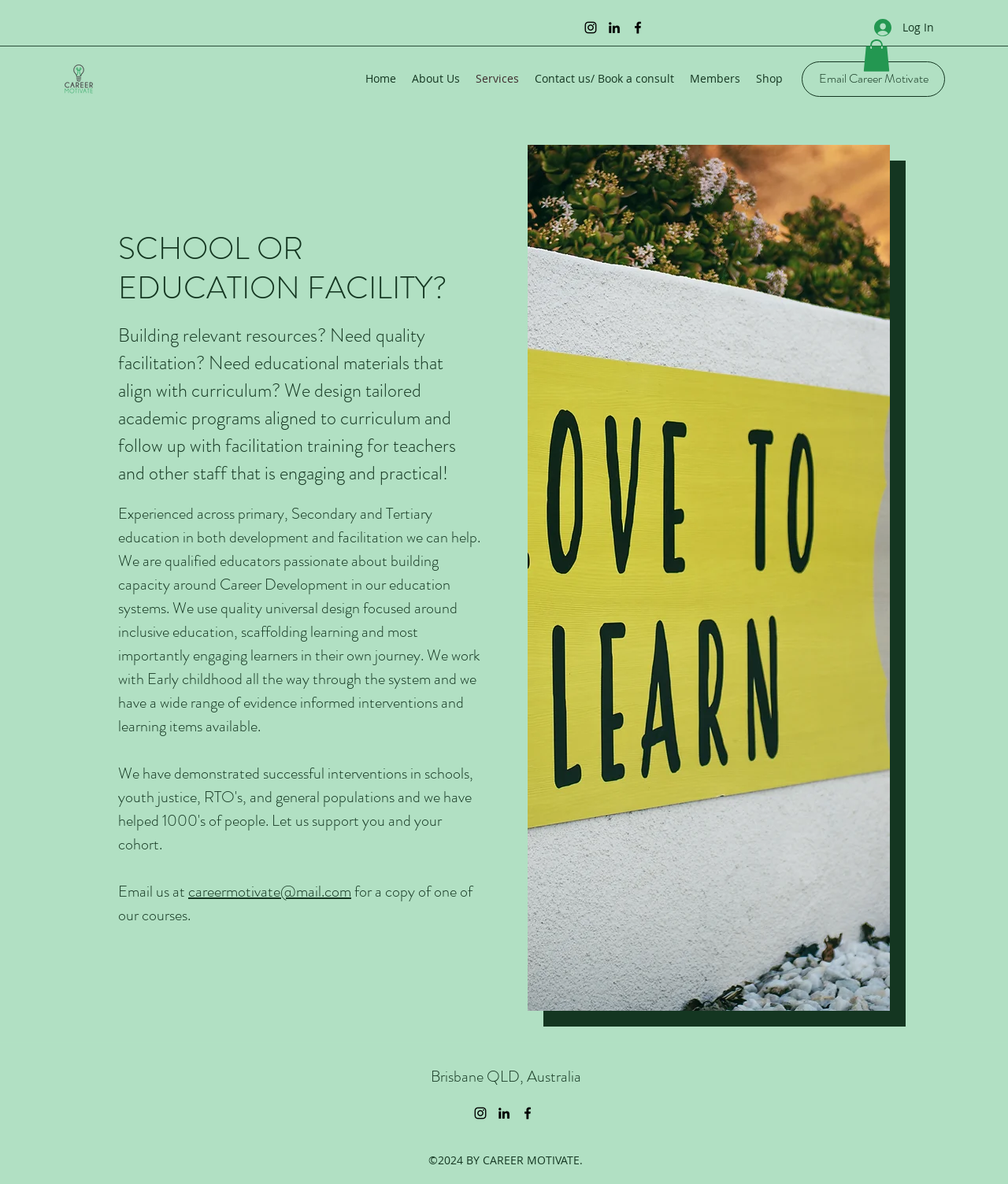Please determine the bounding box coordinates of the element's region to click for the following instruction: "Contact Career Motivate via email".

[0.795, 0.052, 0.938, 0.082]